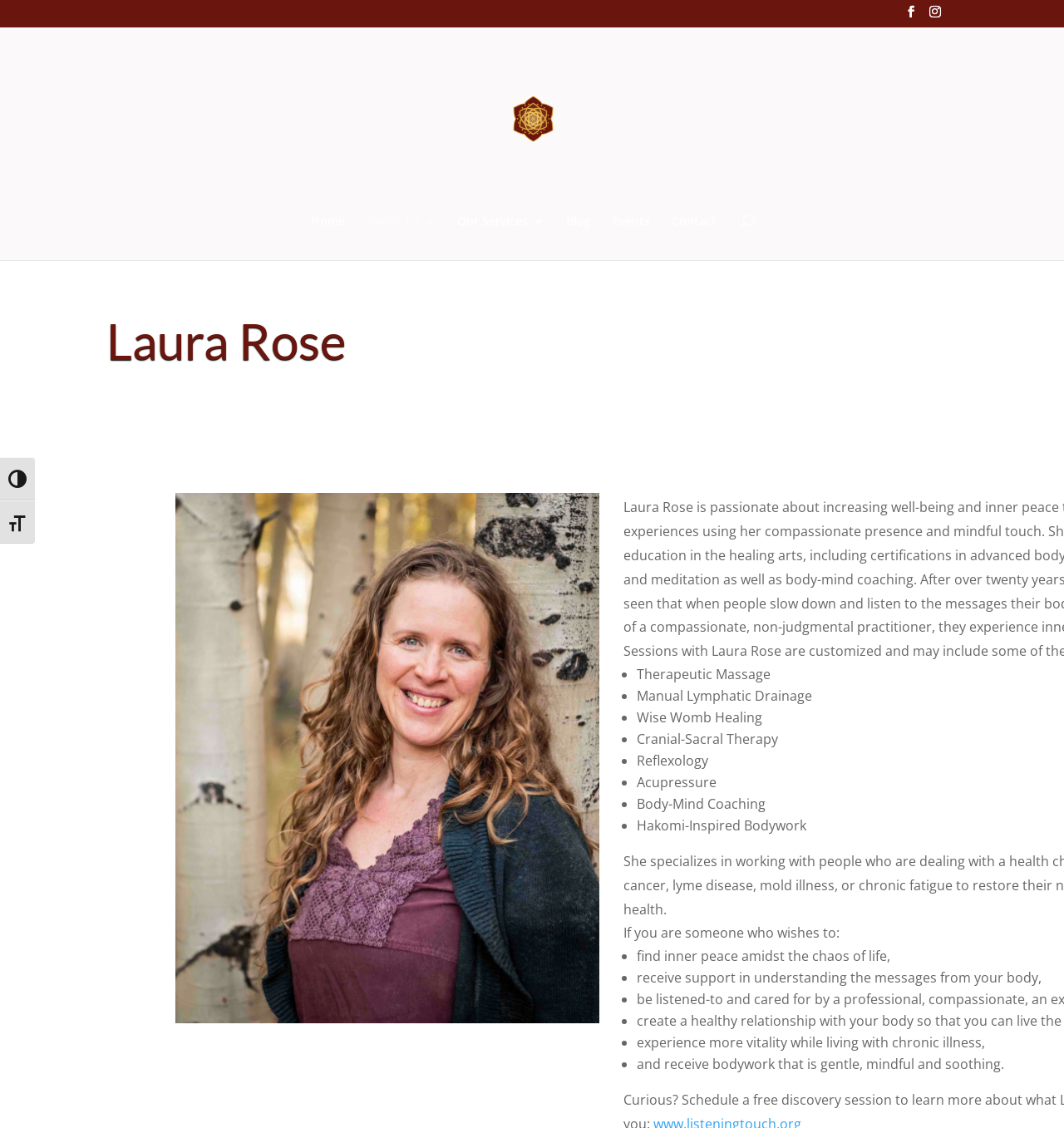Specify the bounding box coordinates of the area to click in order to follow the given instruction: "Search."

[0.053, 0.023, 0.953, 0.025]